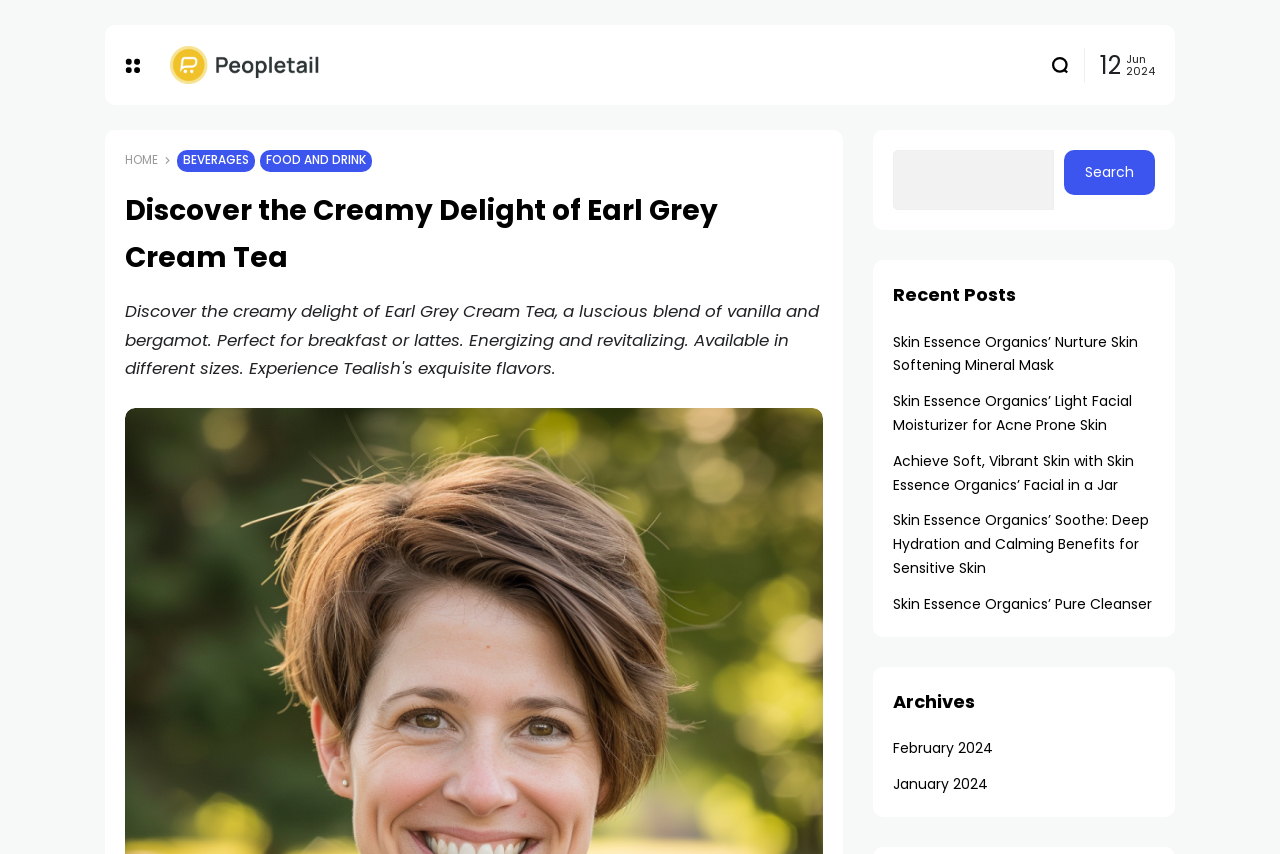How many navigation links are in the top-left corner of the webpage?
Look at the image and respond with a single word or a short phrase.

3